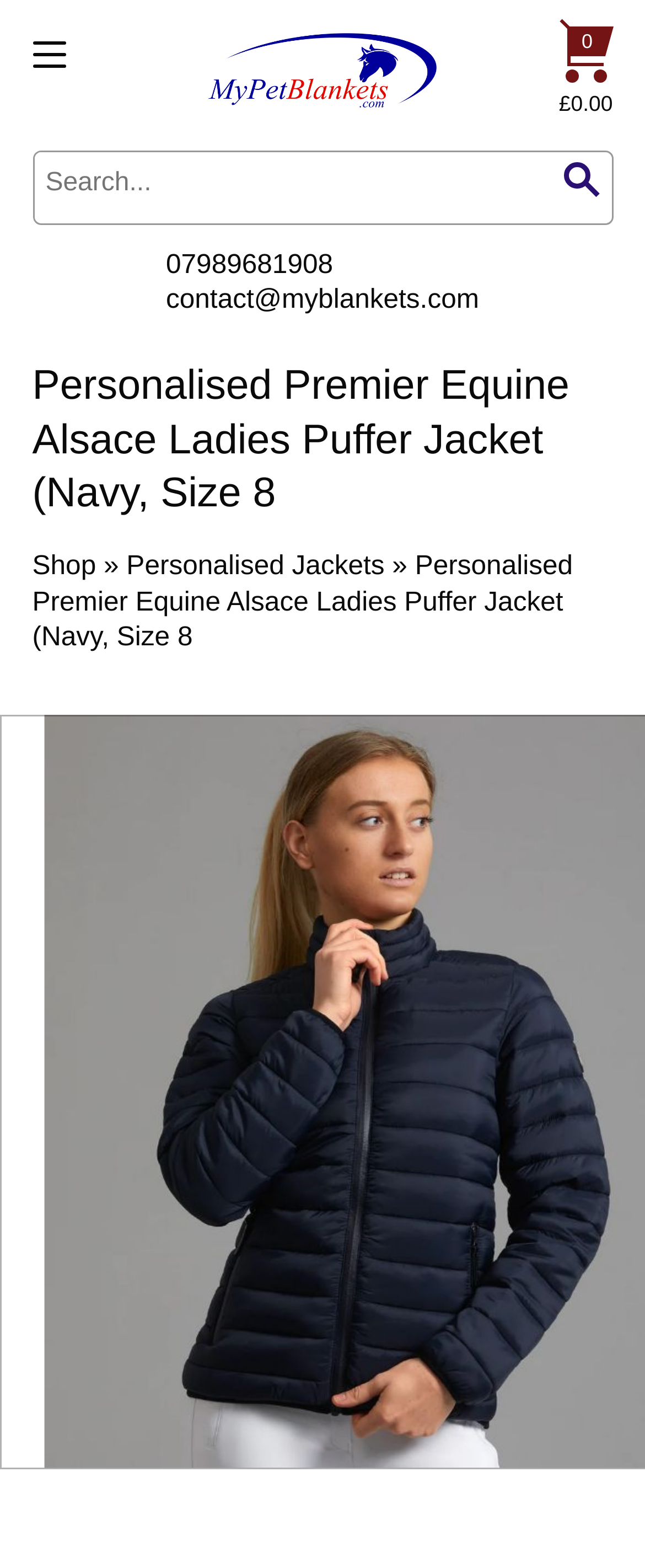Determine the bounding box coordinates of the UI element that matches the following description: "Facebook". The coordinates should be four float numbers between 0 and 1 in the format [left, top, right, bottom].

None